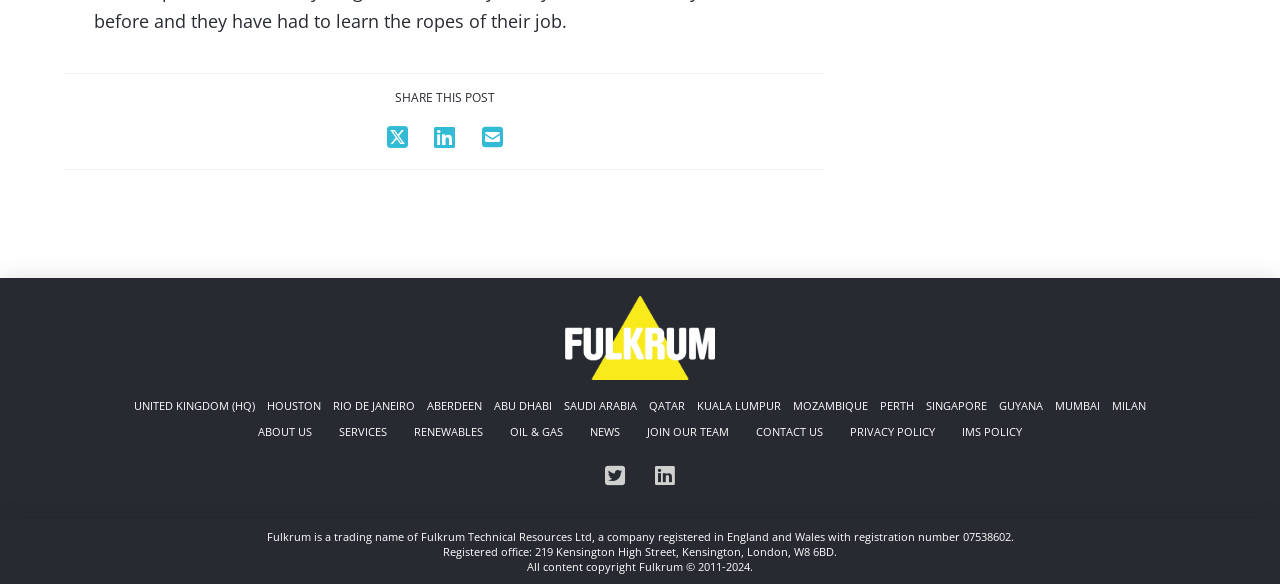Locate the bounding box coordinates of the clickable element to fulfill the following instruction: "Share this post". Provide the coordinates as four float numbers between 0 and 1 in the format [left, top, right, bottom].

[0.308, 0.152, 0.386, 0.181]